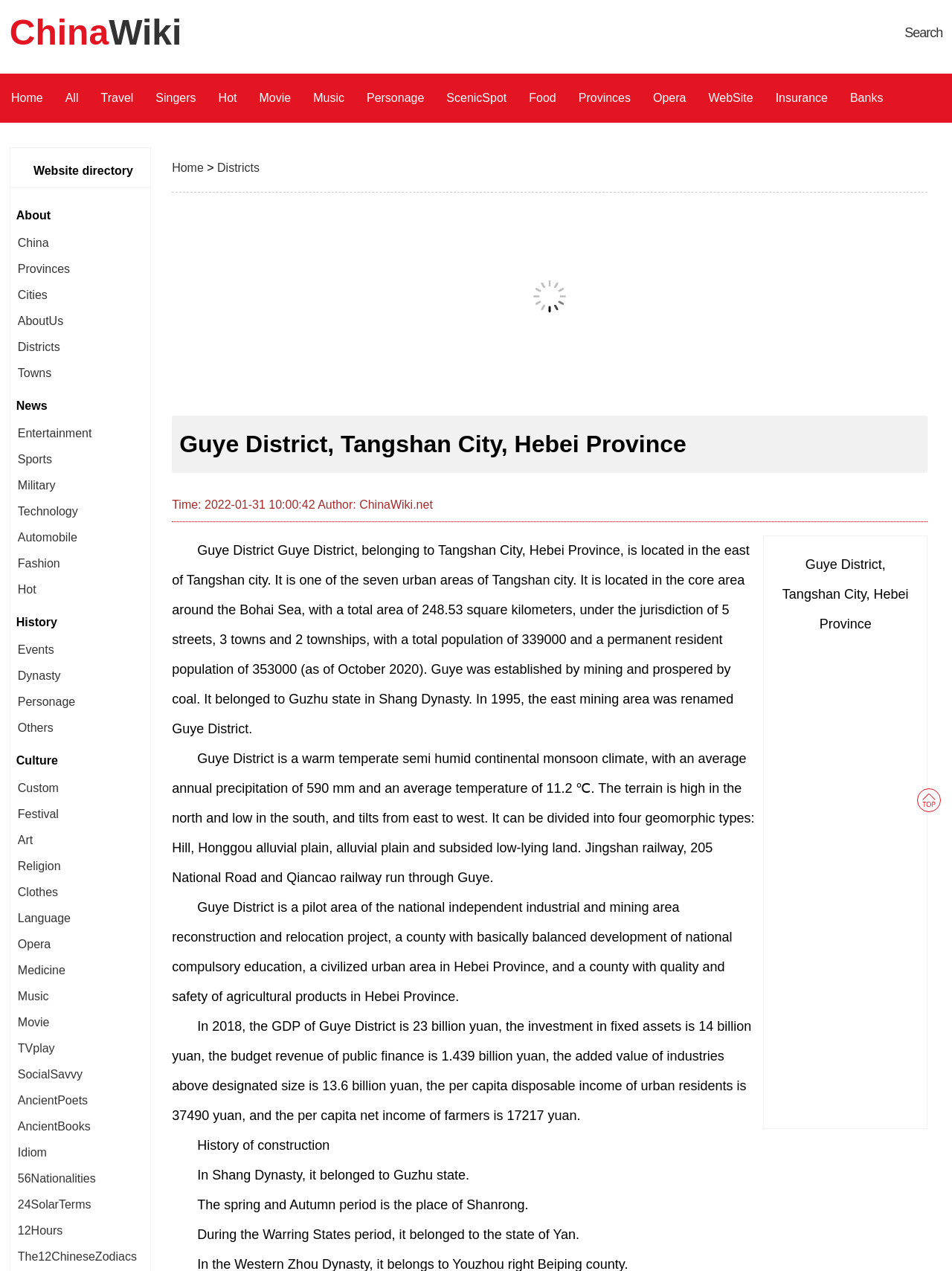Identify the bounding box coordinates of the area that should be clicked in order to complete the given instruction: "View the 'Districts' page". The bounding box coordinates should be four float numbers between 0 and 1, i.e., [left, top, right, bottom].

[0.228, 0.127, 0.273, 0.137]